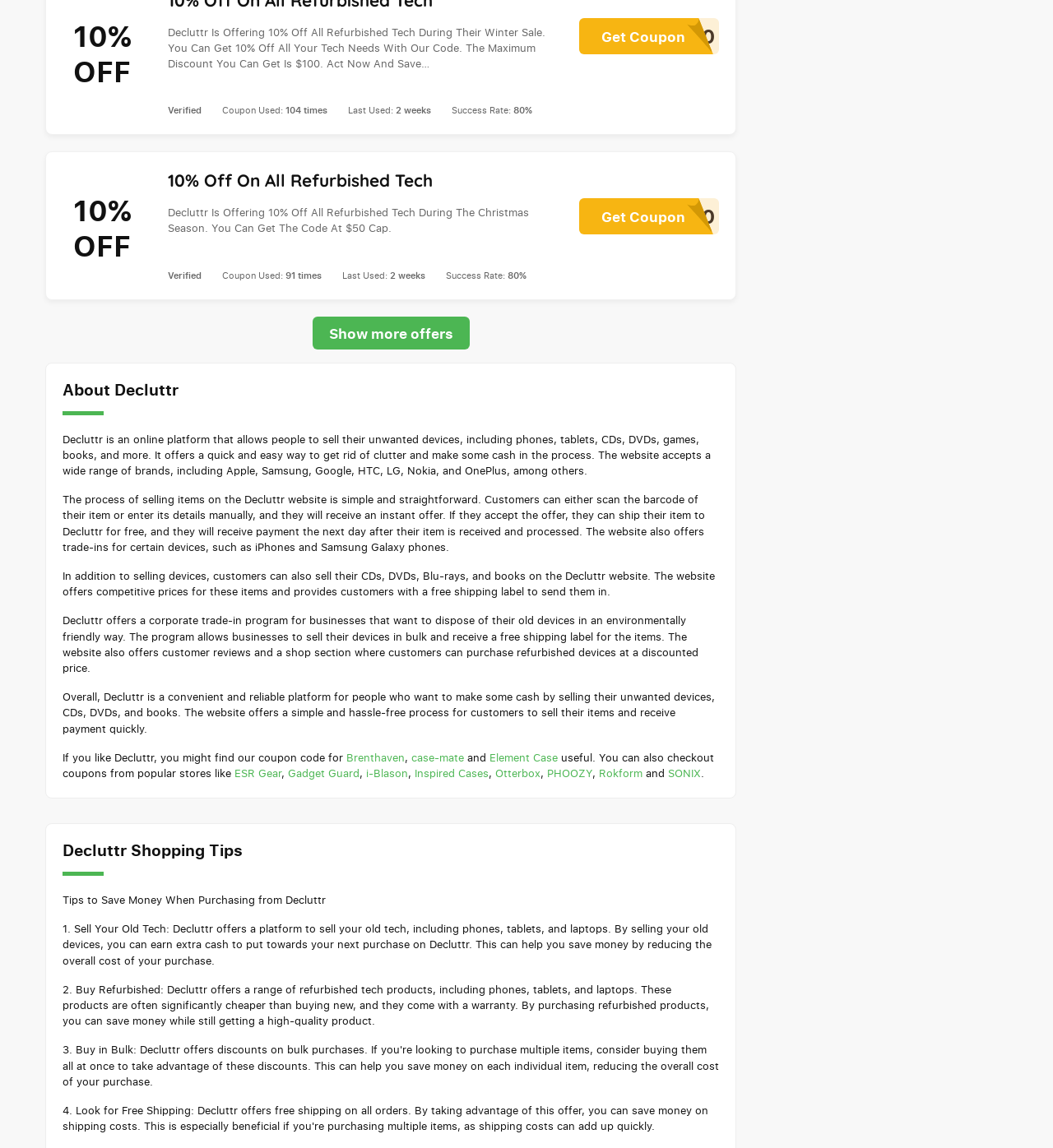Show the bounding box coordinates for the element that needs to be clicked to execute the following instruction: "Learn about Decluttr". Provide the coordinates in the form of four float numbers between 0 and 1, i.e., [left, top, right, bottom].

[0.059, 0.331, 0.683, 0.362]